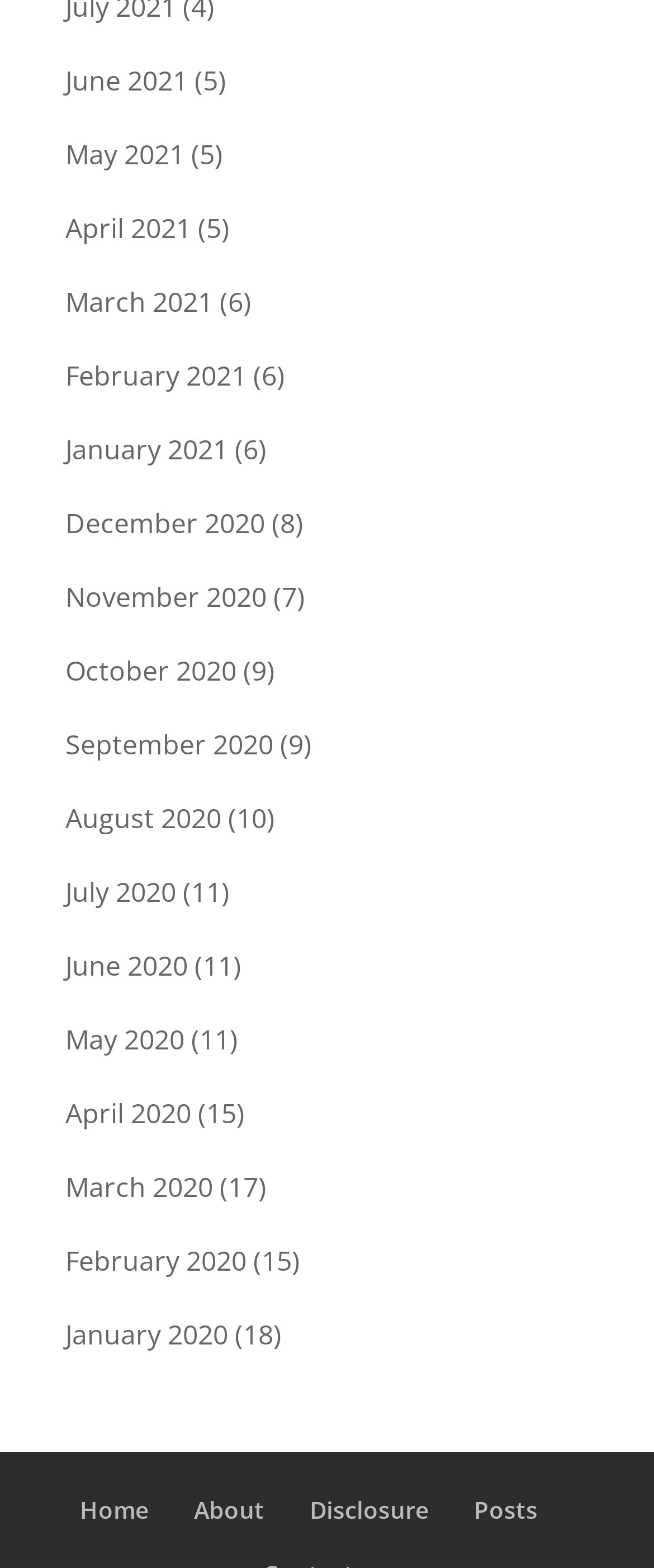Determine the bounding box coordinates for the area that needs to be clicked to fulfill this task: "View Shivansh Aqua Innovations Private Limited". The coordinates must be given as four float numbers between 0 and 1, i.e., [left, top, right, bottom].

None